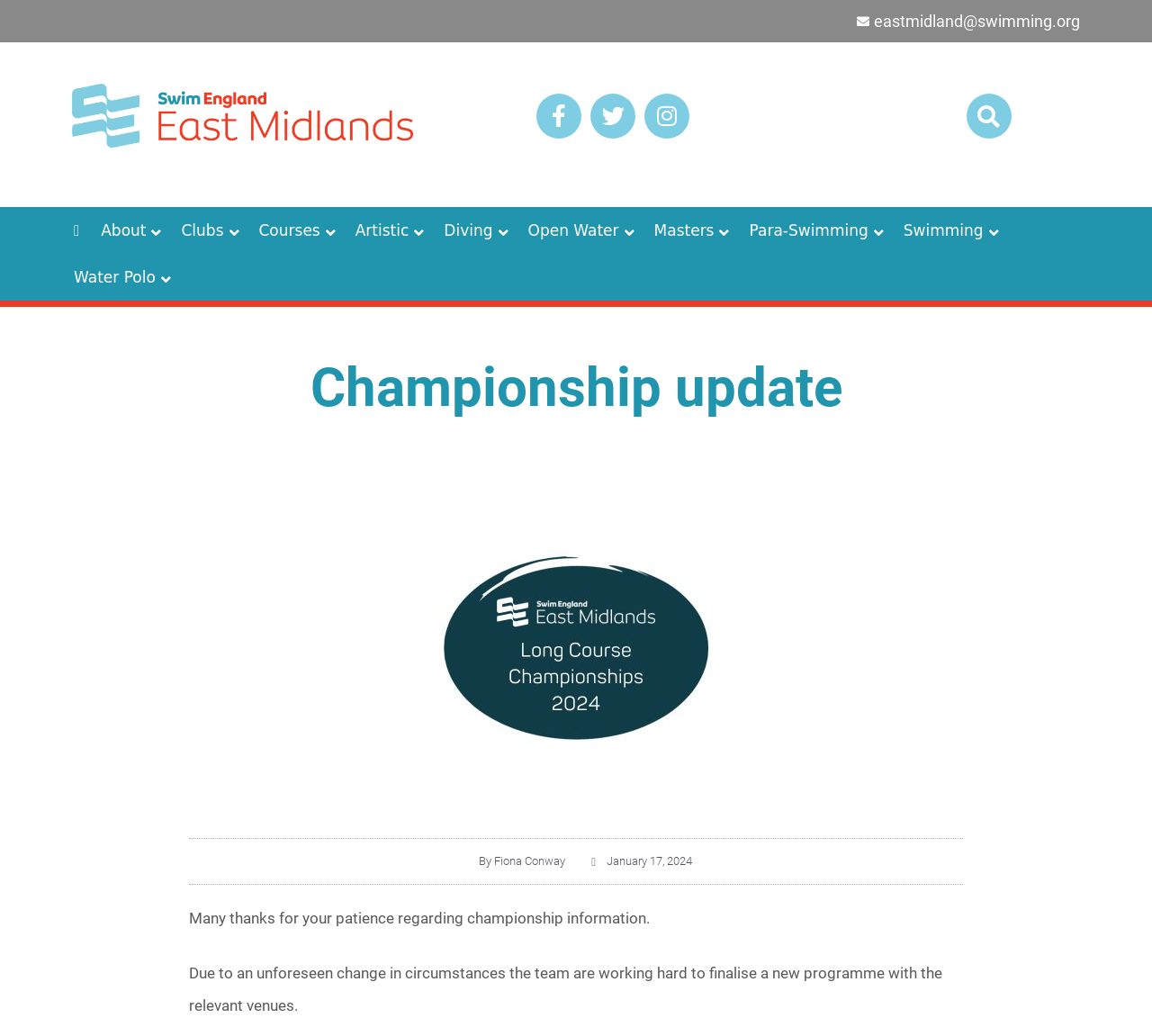Craft a detailed narrative of the webpage's structure and content.

The webpage appears to be an update page for a swimming championship. At the top, there is a link to "eastmidland@swimming.org" and three social media links to Facebook, Twitter, and Instagram, positioned horizontally next to each other. Below these links, there is a search bar with a "Search" button.

On the left side of the page, there is a vertical menu with several options, including "About", "Clubs", "Courses", and various swimming disciplines like "Artistic", "Diving", and "Water Polo". Each option has an icon next to it.

The main content of the page is a championship update, headed by a title "Championship update". Below the title, there is an image related to the Regional LC Champs 2024. The update is written by Fiona Conway and dated January 17, 2024.

The update itself is a two-paragraph text, expressing gratitude for the users' patience regarding championship information and explaining that the team is working hard to finalize a new program with relevant venues due to unforeseen circumstances.